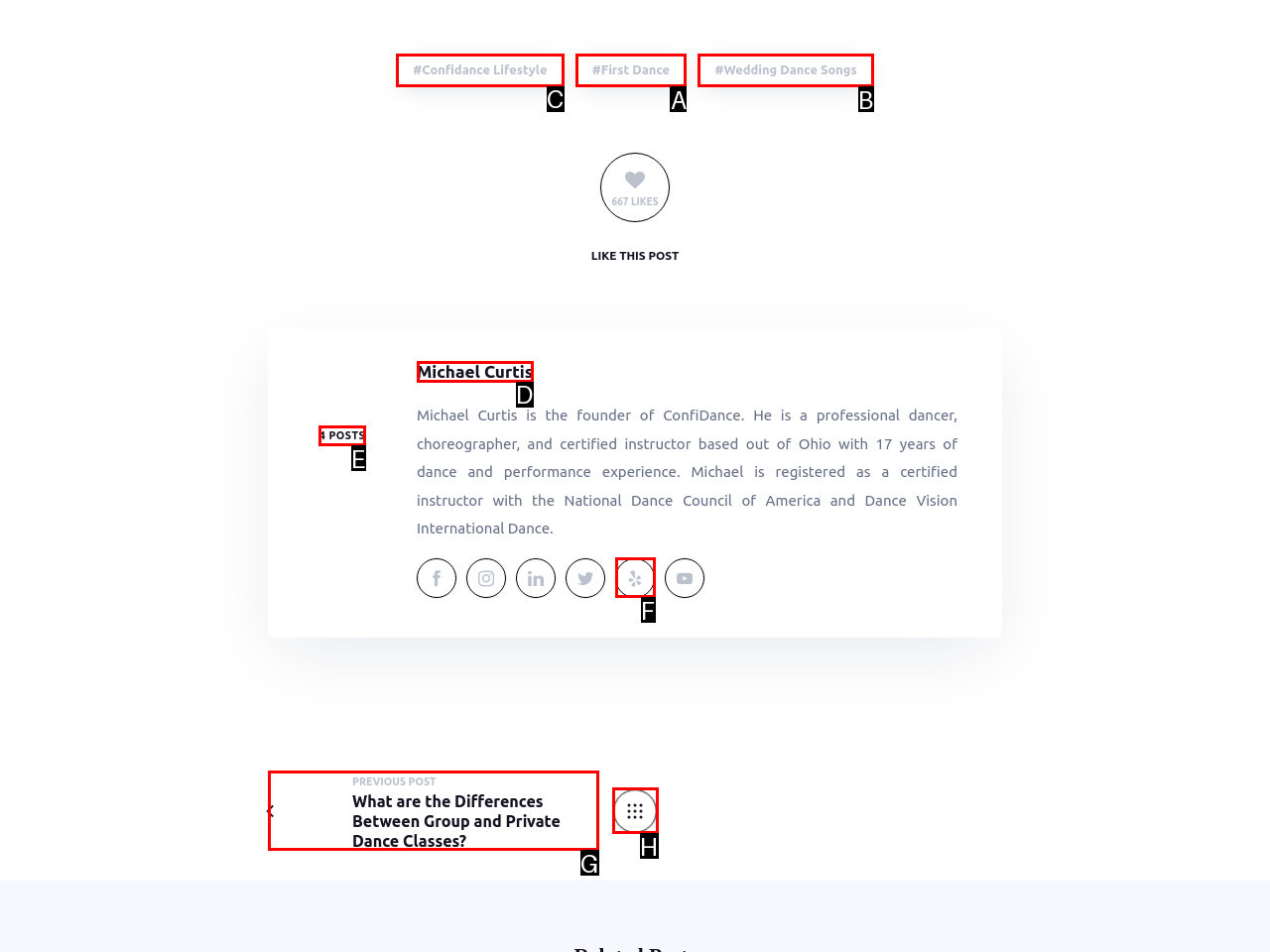To achieve the task: Click on the 'Confidance Lifestyle' link, indicate the letter of the correct choice from the provided options.

C